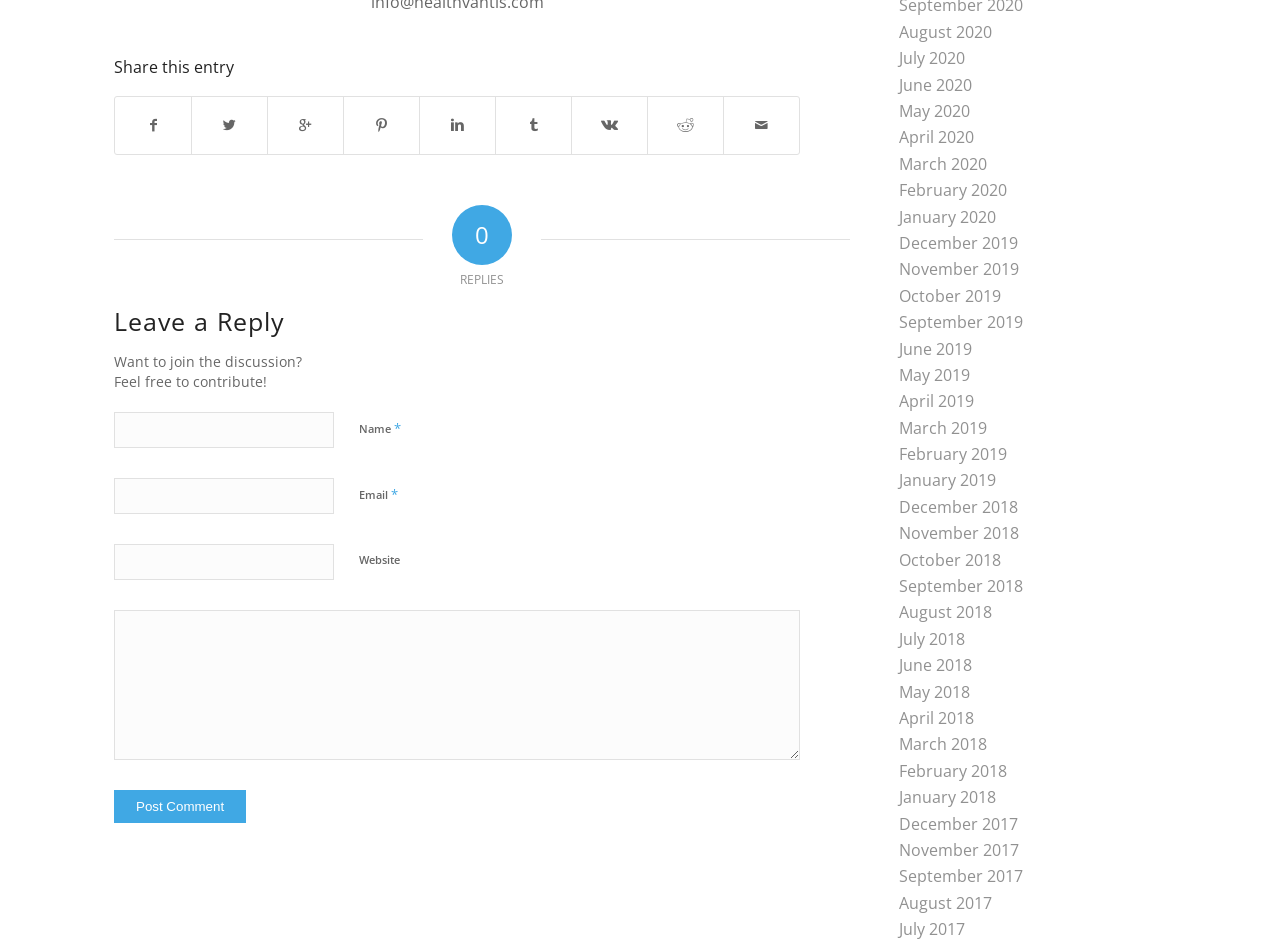How many months are listed in the archive section?
Give a one-word or short-phrase answer derived from the screenshot.

24